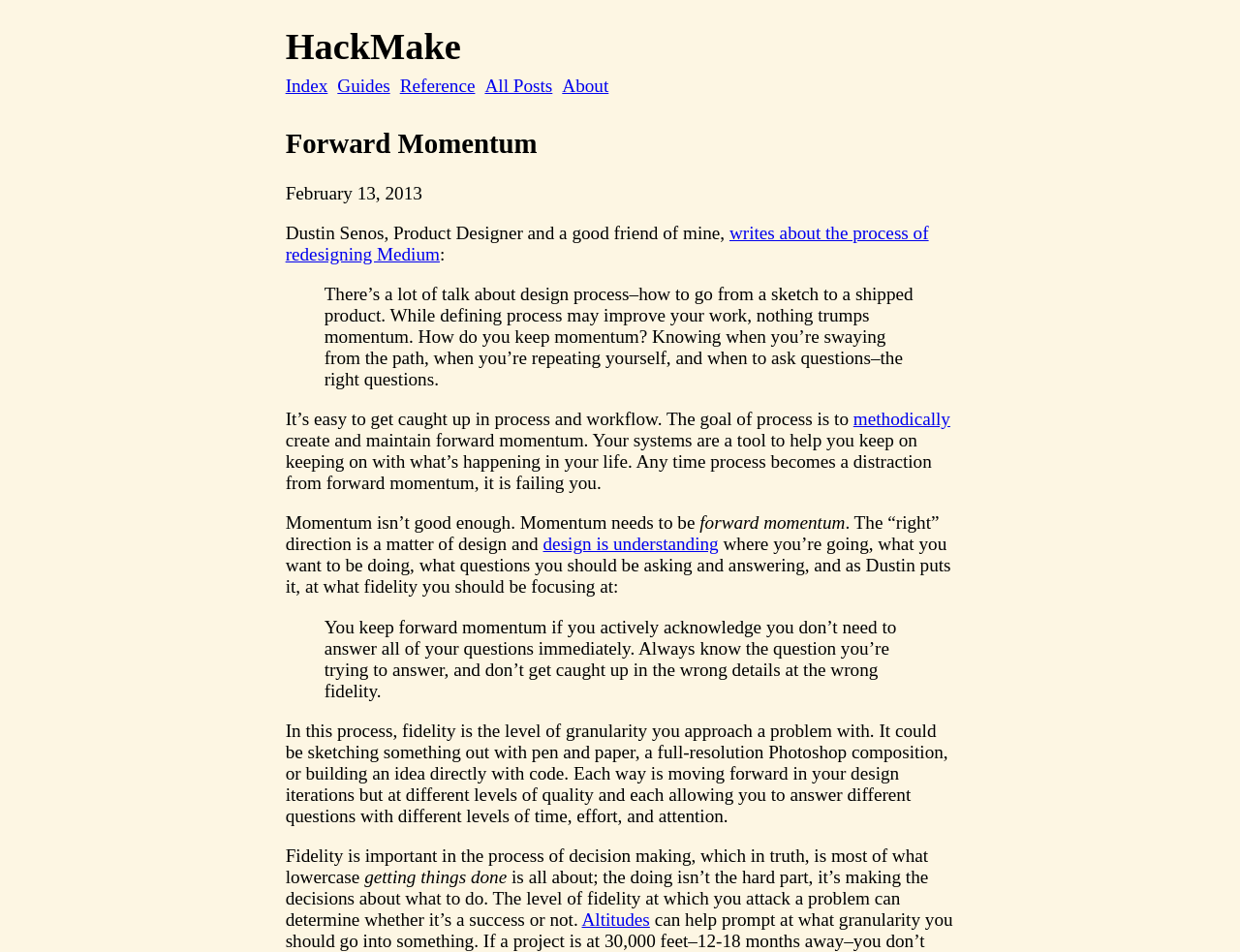What is the concept of 'fidelity' in the context of design?
Carefully examine the image and provide a detailed answer to the question.

I understood the concept of 'fidelity' by reading the text content of the webpage, which explains that fidelity refers to the level of granularity or quality at which a problem is approached in the design process.